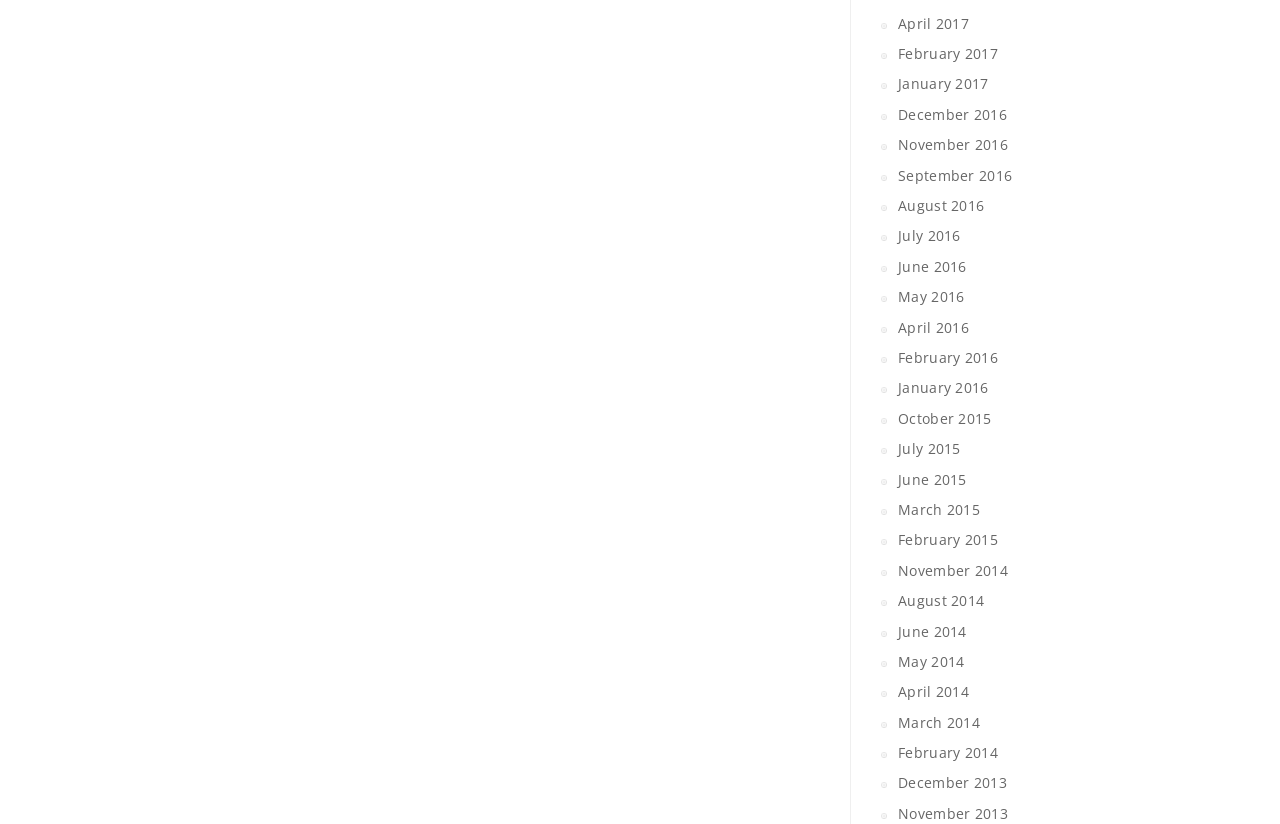Are there any months listed in 2017?
Based on the image, give a one-word or short phrase answer.

Yes